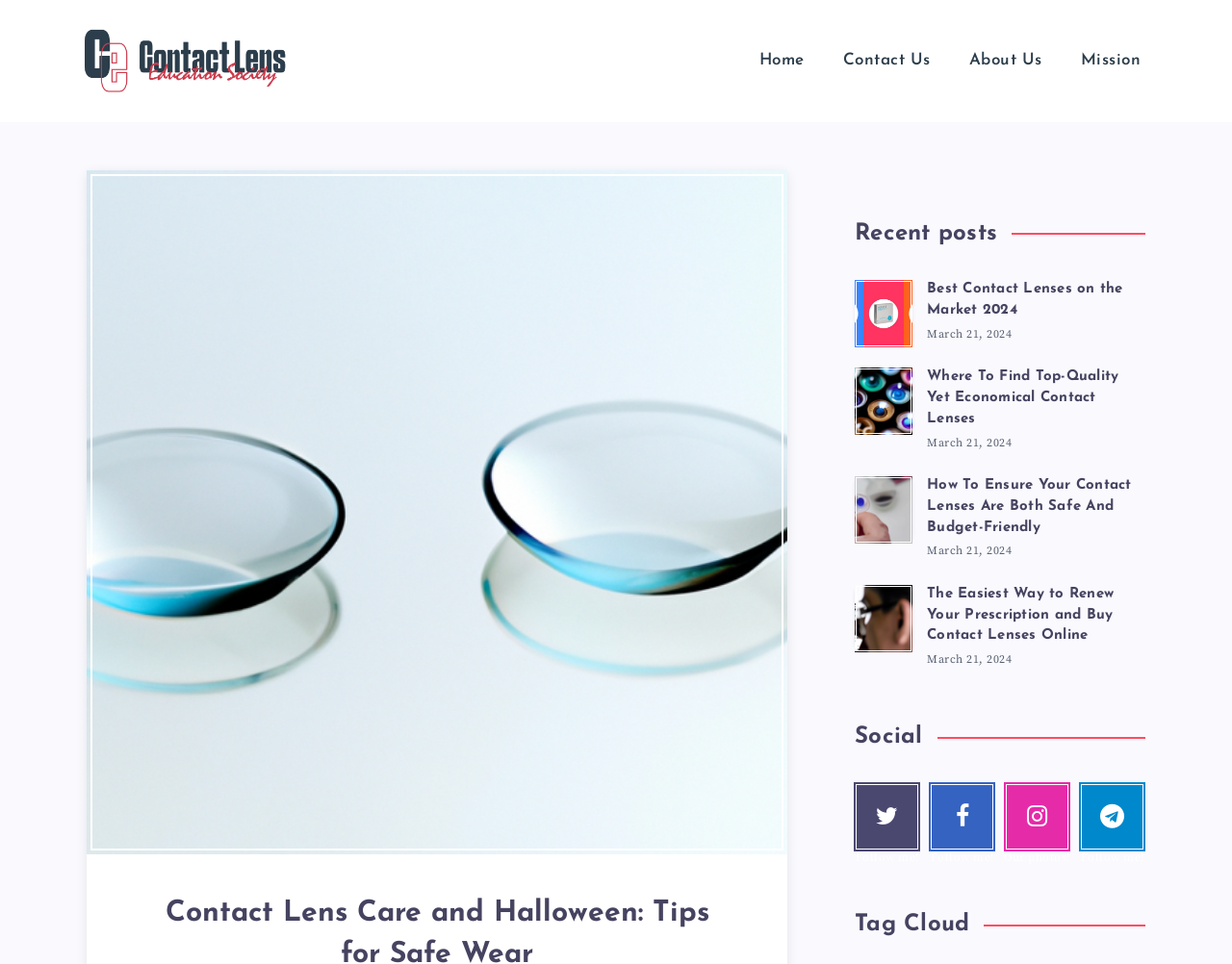Please determine the bounding box coordinates of the section I need to click to accomplish this instruction: "View the 'Contact Lens Care and Halloween: Tips for Safe Wear' image".

[0.07, 0.176, 0.639, 0.886]